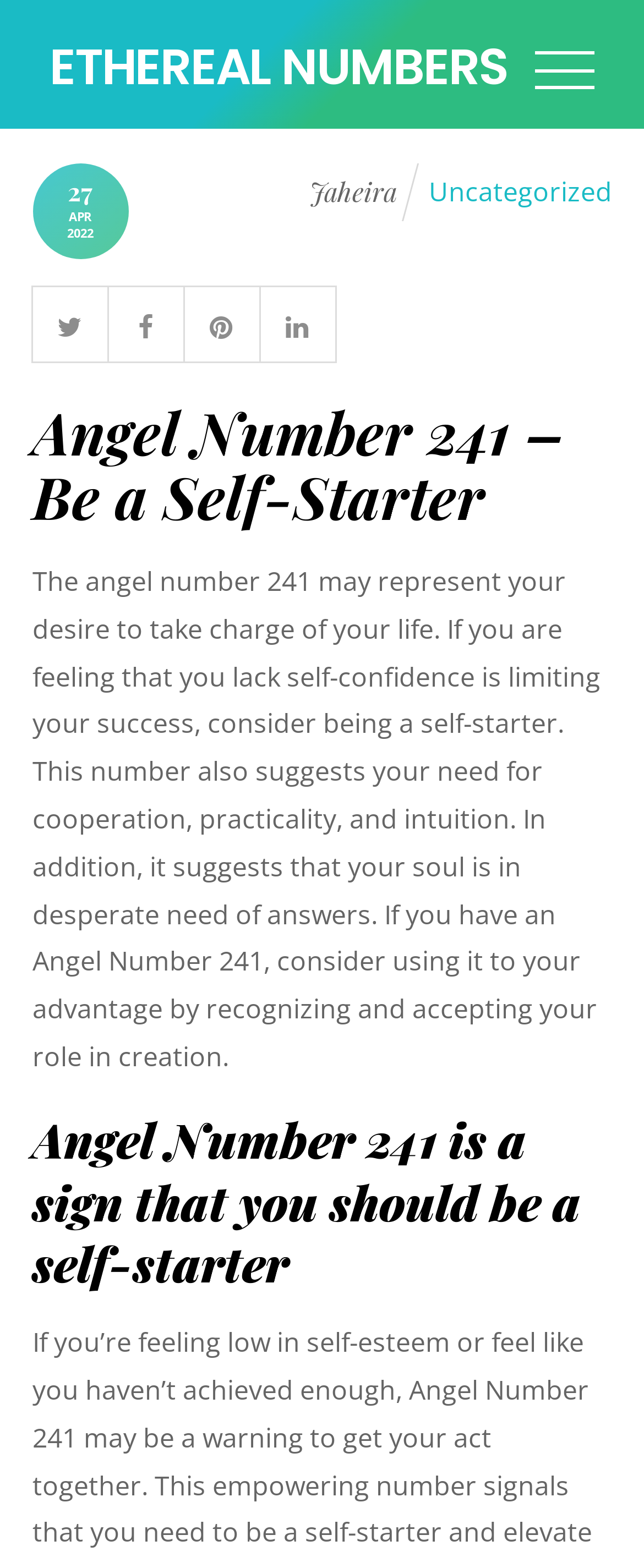Please specify the bounding box coordinates of the clickable region necessary for completing the following instruction: "visit Uncategorized". The coordinates must consist of four float numbers between 0 and 1, i.e., [left, top, right, bottom].

[0.665, 0.111, 0.95, 0.134]